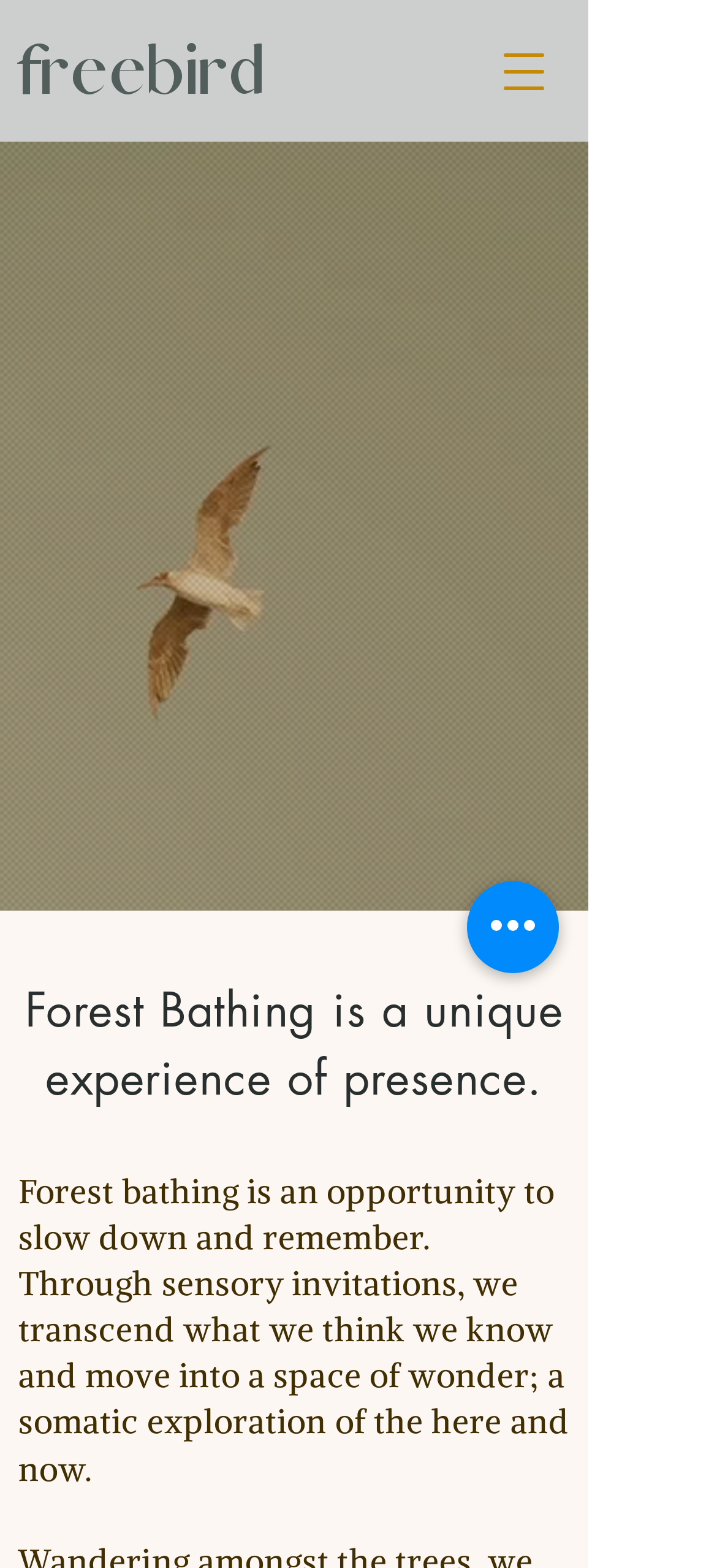What is the purpose of forest bathing?
Based on the screenshot, provide a one-word or short-phrase response.

to slow down and remember